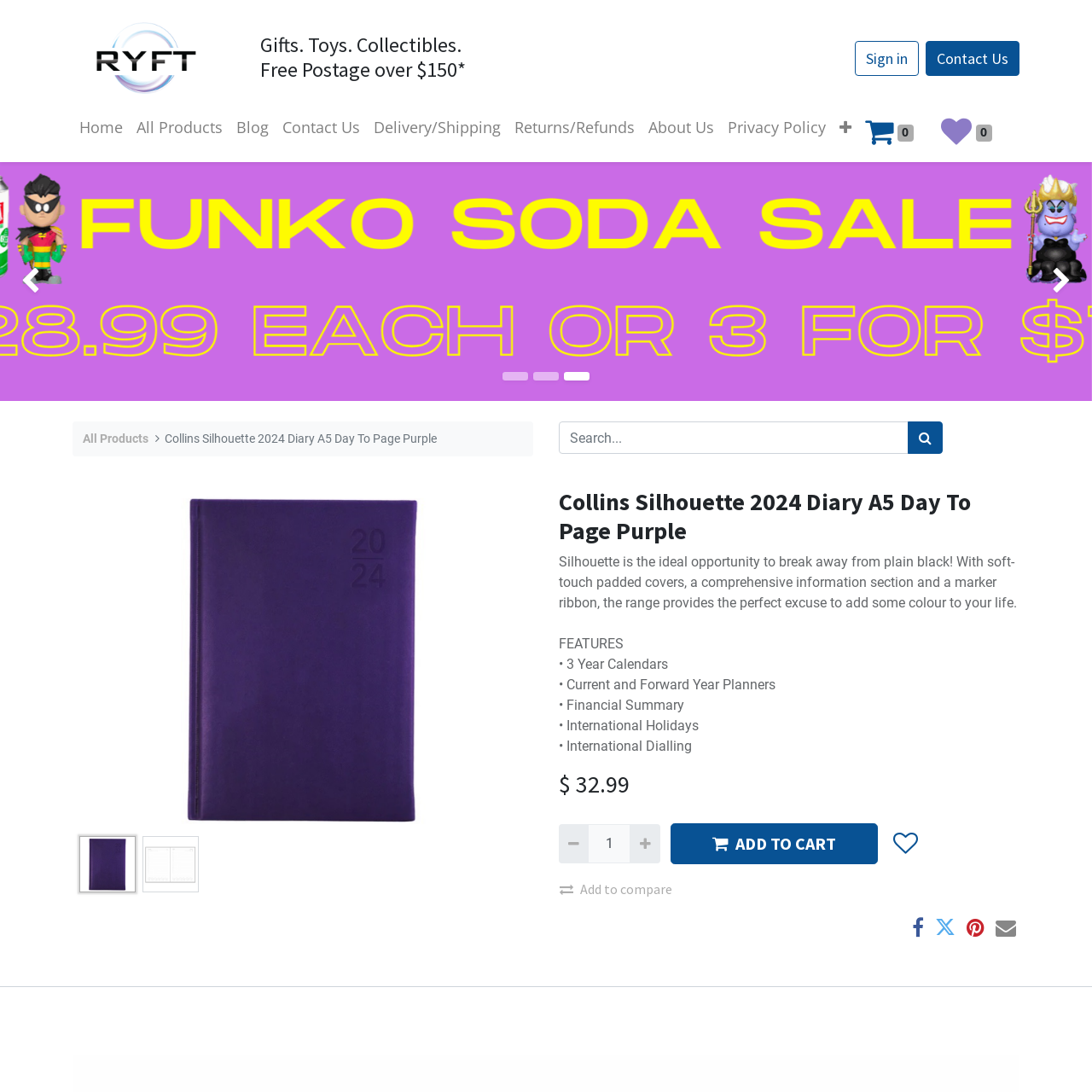Can you find the bounding box coordinates of the area I should click to execute the following instruction: "Check out the TERMS OF USE"?

None